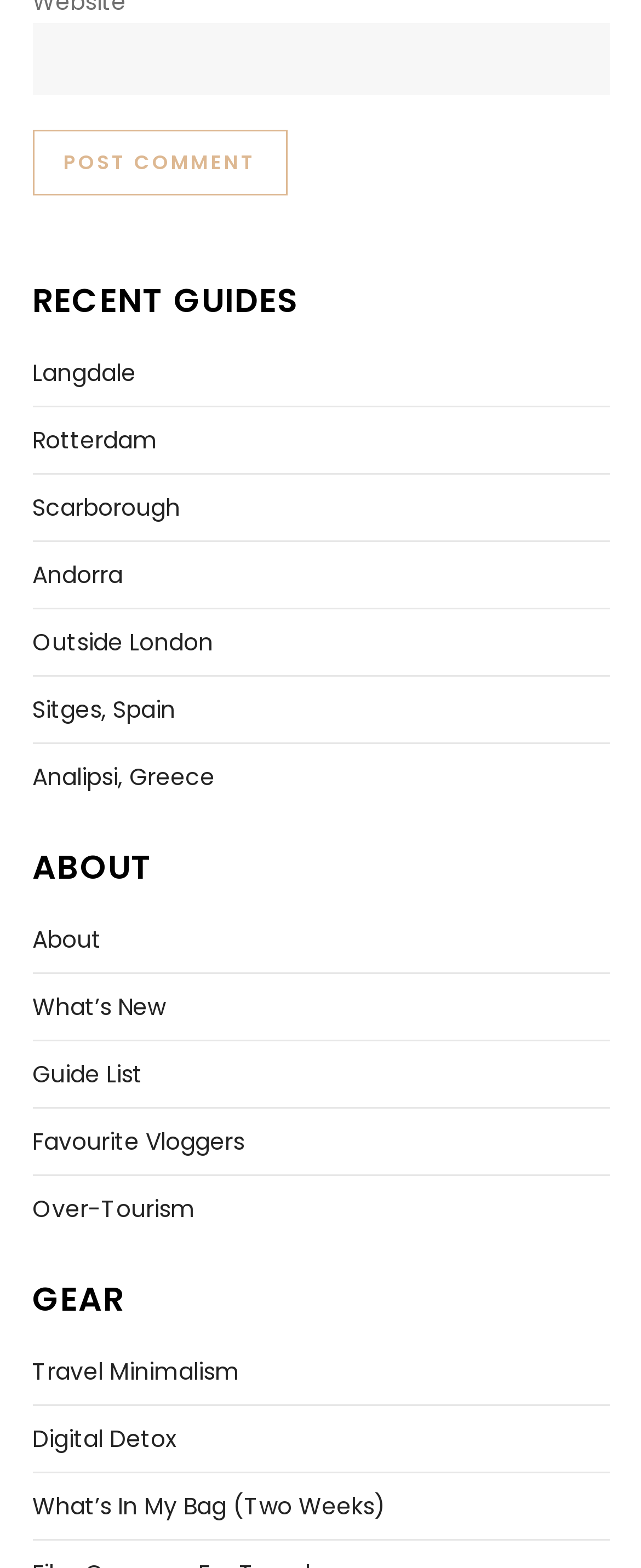Determine the bounding box coordinates of the section to be clicked to follow the instruction: "View guide for Langdale". The coordinates should be given as four float numbers between 0 and 1, formatted as [left, top, right, bottom].

[0.05, 0.224, 0.212, 0.251]